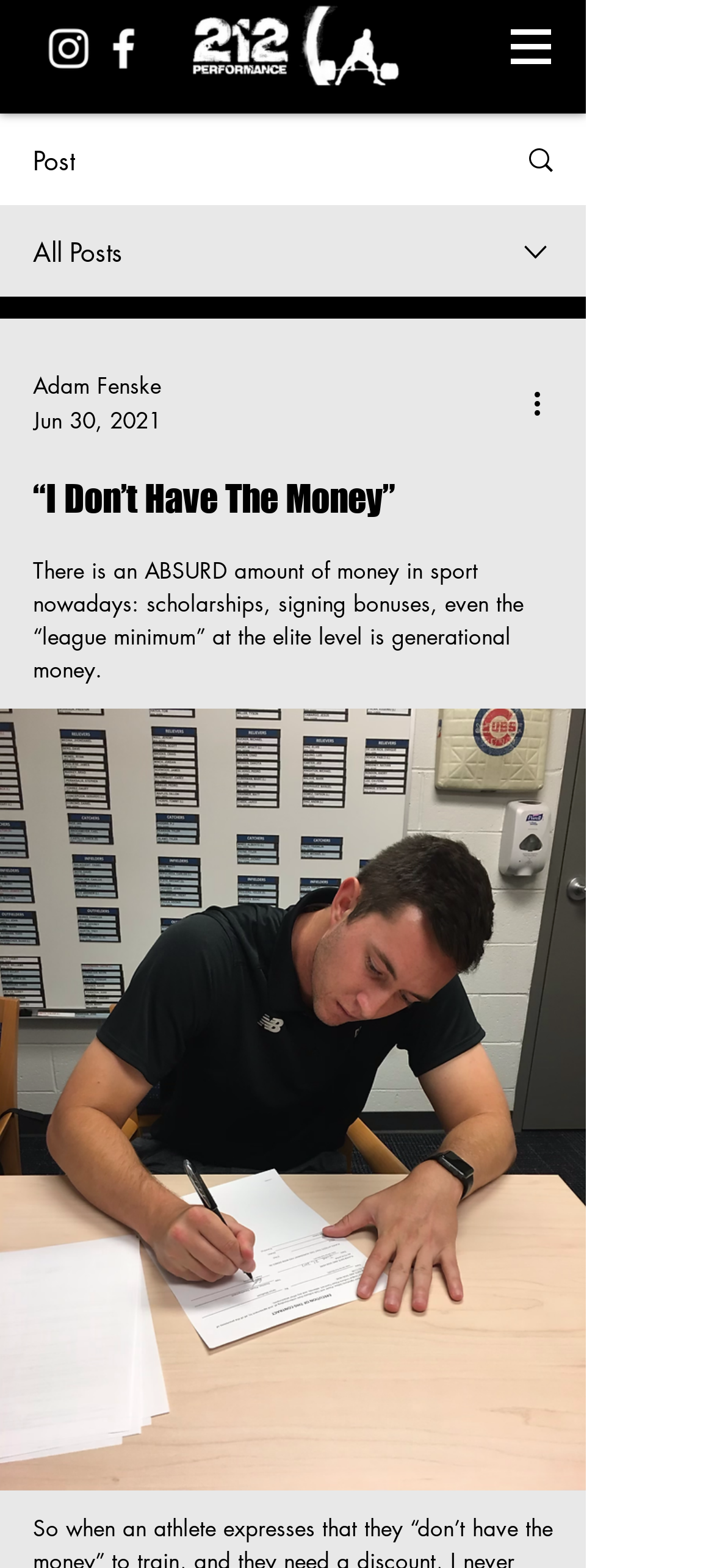Using the webpage screenshot, locate the HTML element that fits the following description and provide its bounding box: "aria-label="Facebook"".

[0.136, 0.014, 0.21, 0.048]